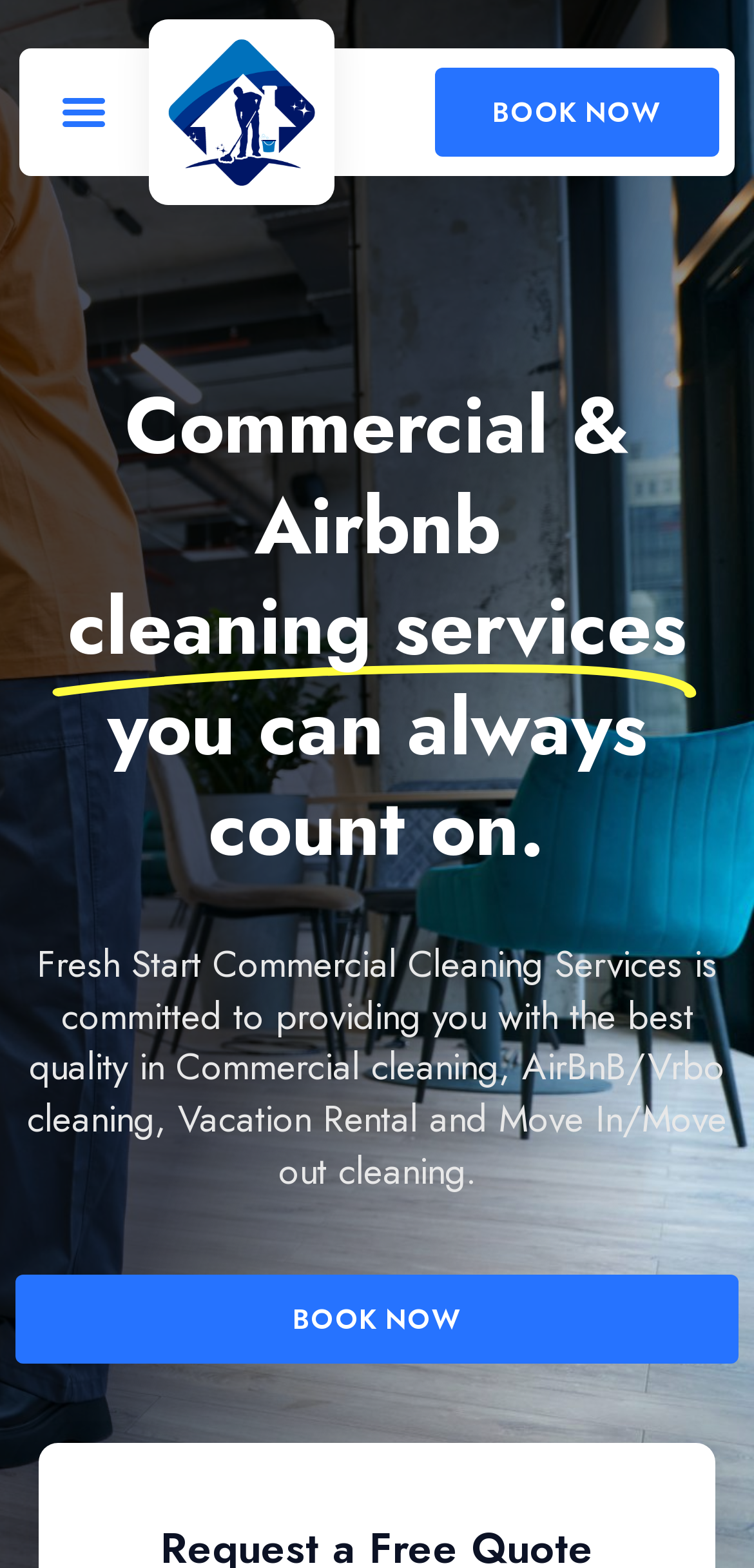What type of image is on the webpage?
Using the visual information, answer the question in a single word or phrase.

Unknown